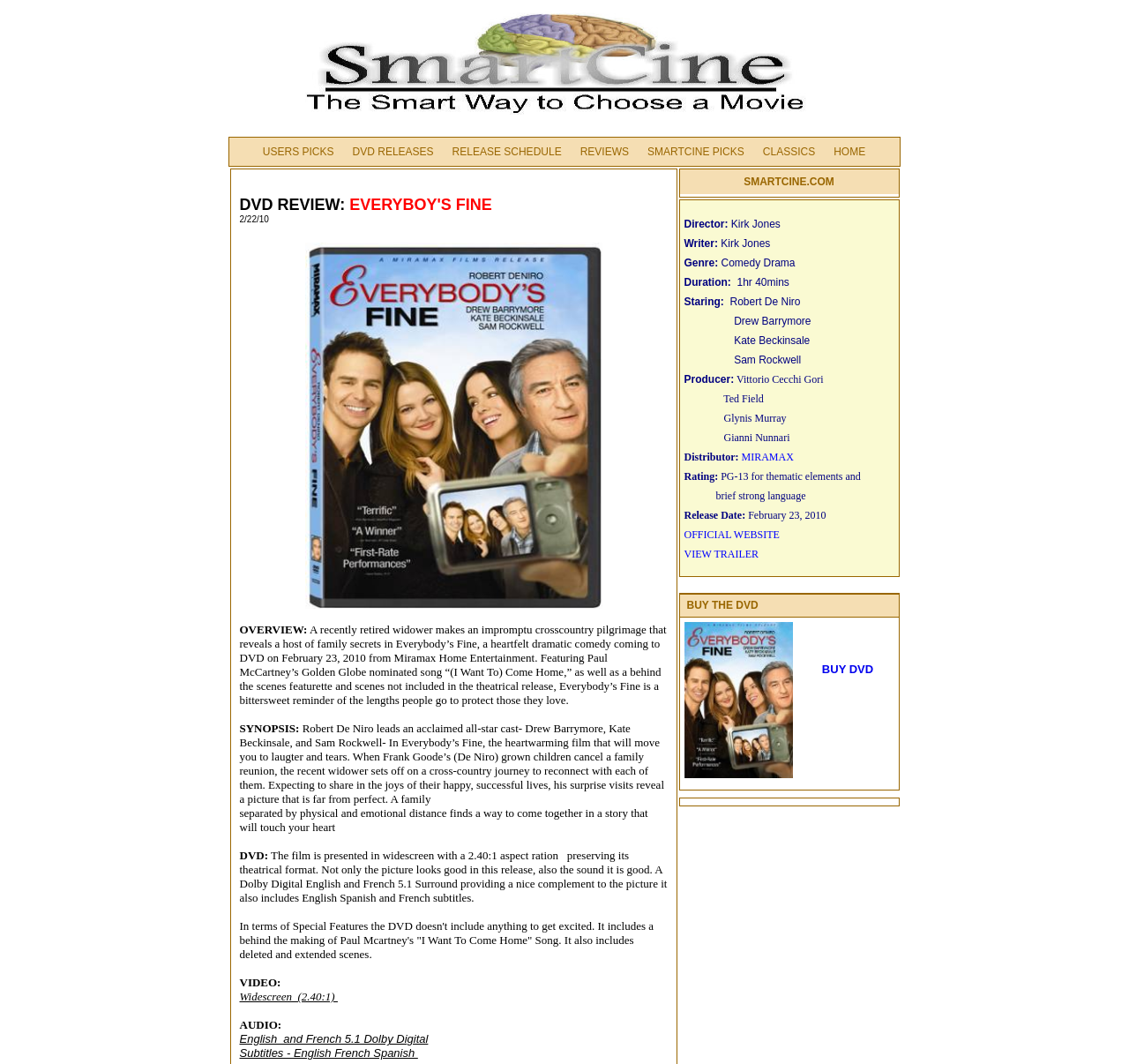Predict the bounding box coordinates of the area that should be clicked to accomplish the following instruction: "Check the DVD review". The bounding box coordinates should consist of four float numbers between 0 and 1, i.e., [left, top, right, bottom].

[0.212, 0.184, 0.591, 0.211]